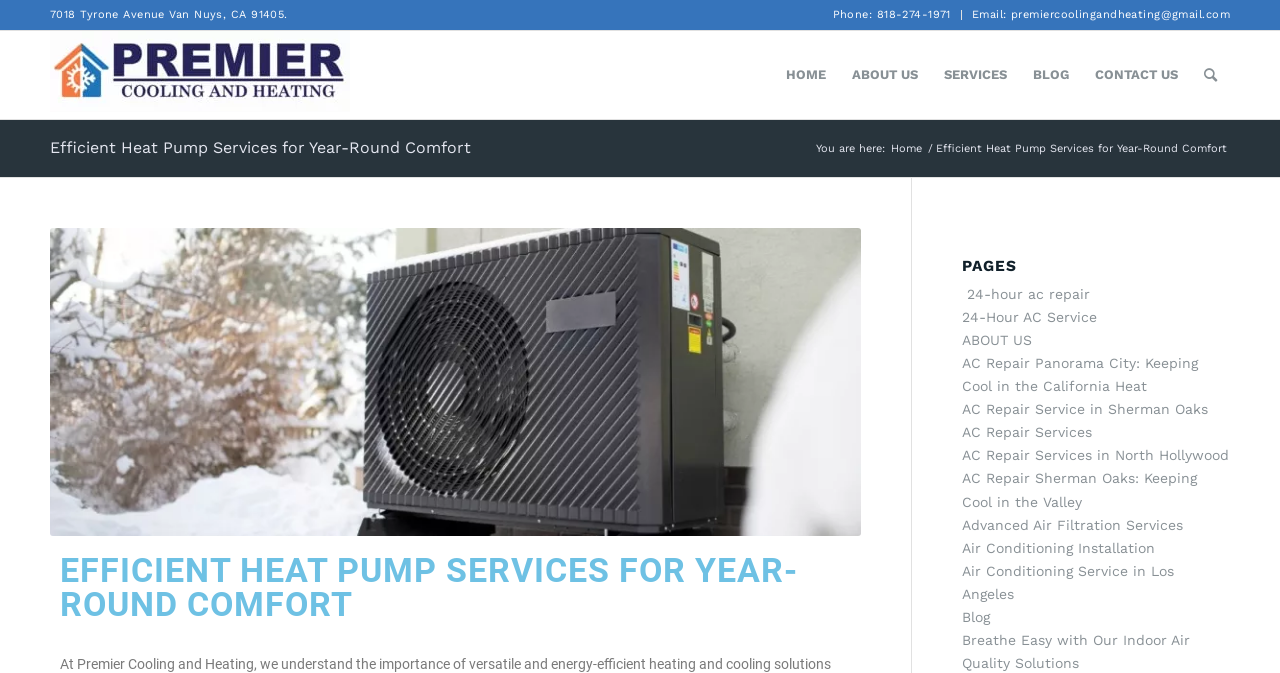Using the format (top-left x, top-left y, bottom-right x, bottom-right y), and given the element description, identify the bounding box coordinates within the screenshot: 24-Hour AC Service

[0.752, 0.459, 0.849, 0.483]